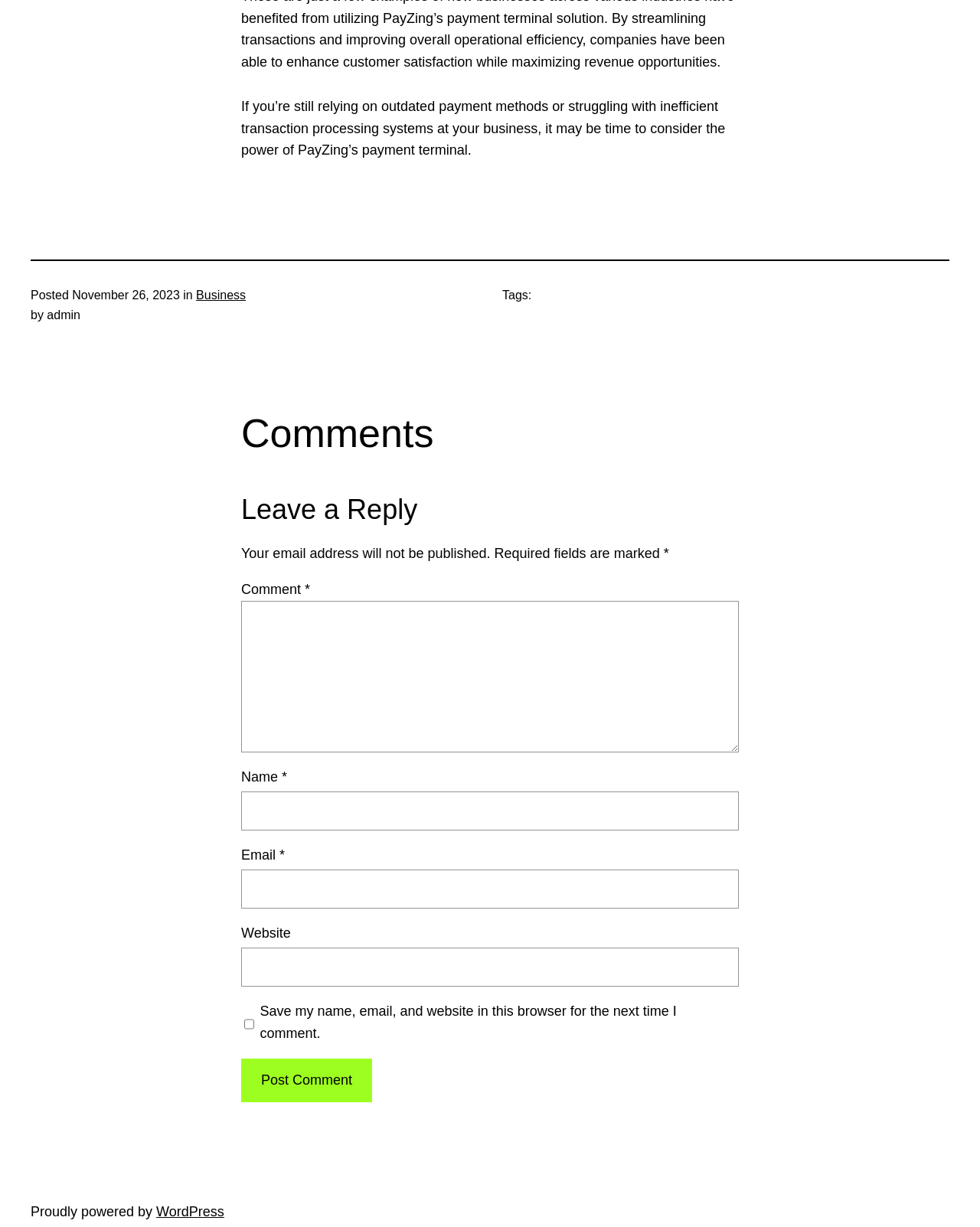What is the platform powering the website?
Based on the screenshot, answer the question with a single word or phrase.

WordPress